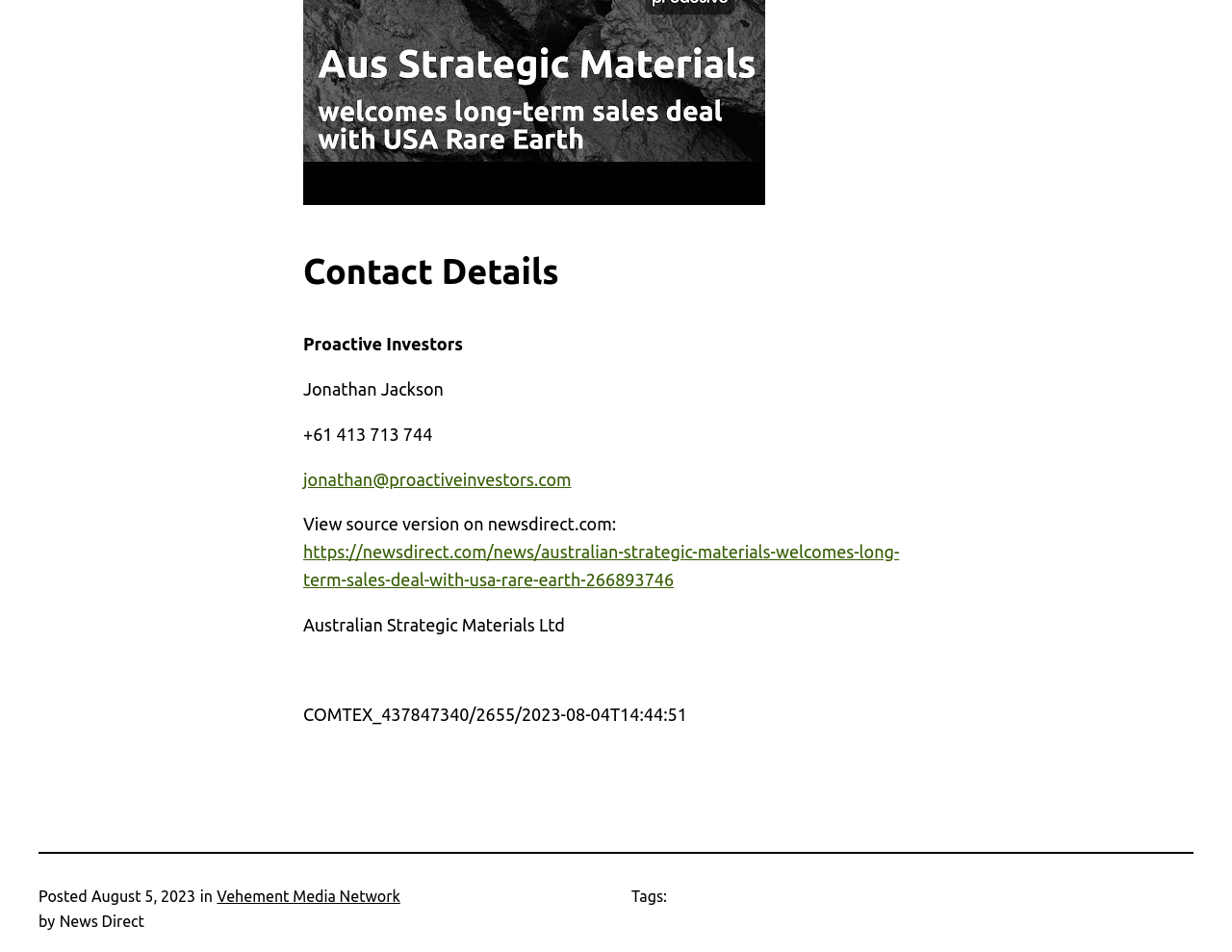What is the email address of the contact person?
Please elaborate on the answer to the question with detailed information.

The contact details section lists an email address, which is 'jonathan@proactiveinvestors.com', as indicated by the link element with the text 'jonathan@proactiveinvestors.com'.